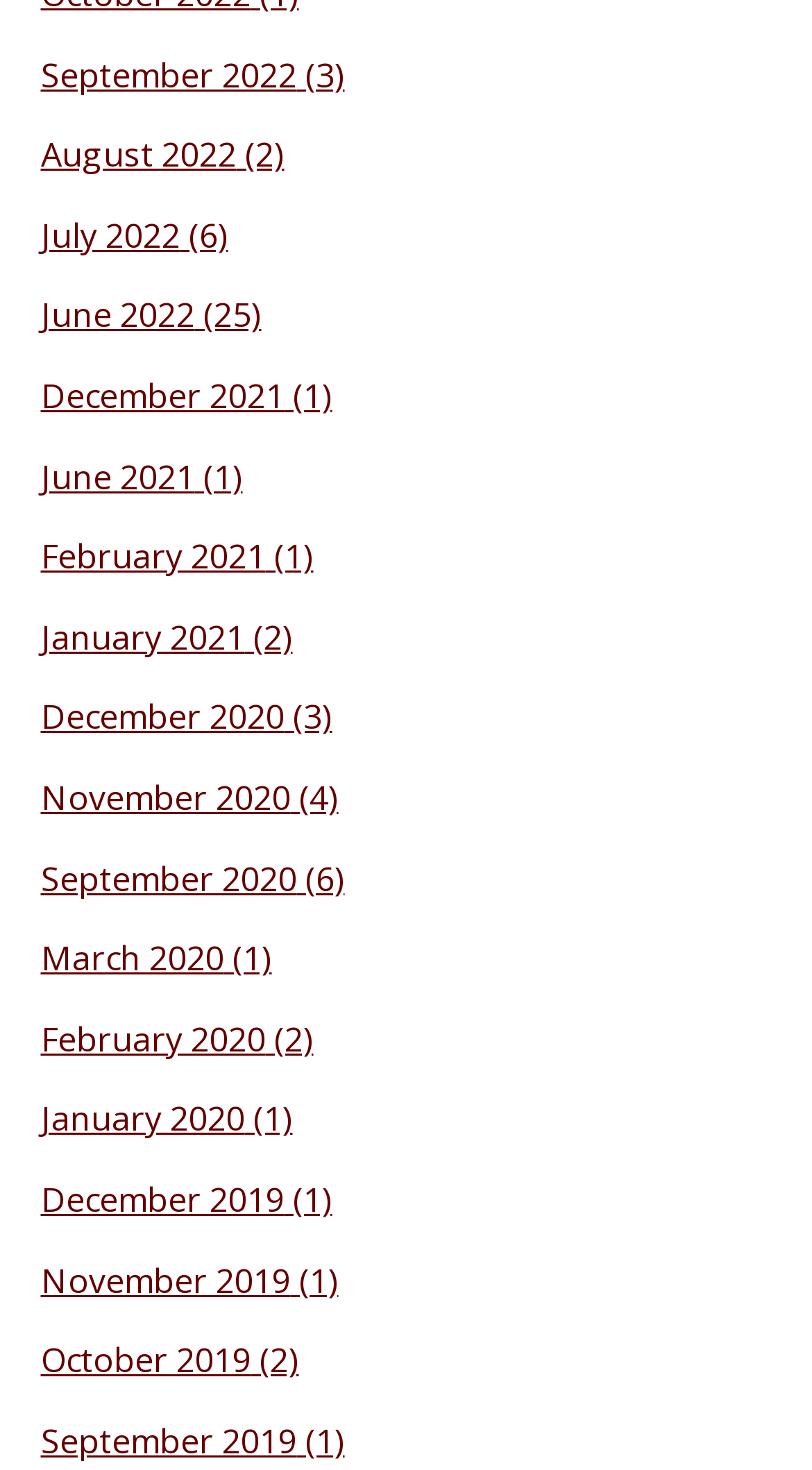Please identify the bounding box coordinates of the clickable area that will fulfill the following instruction: "View September 2022". The coordinates should be in the format of four float numbers between 0 and 1, i.e., [left, top, right, bottom].

[0.05, 0.035, 0.365, 0.066]